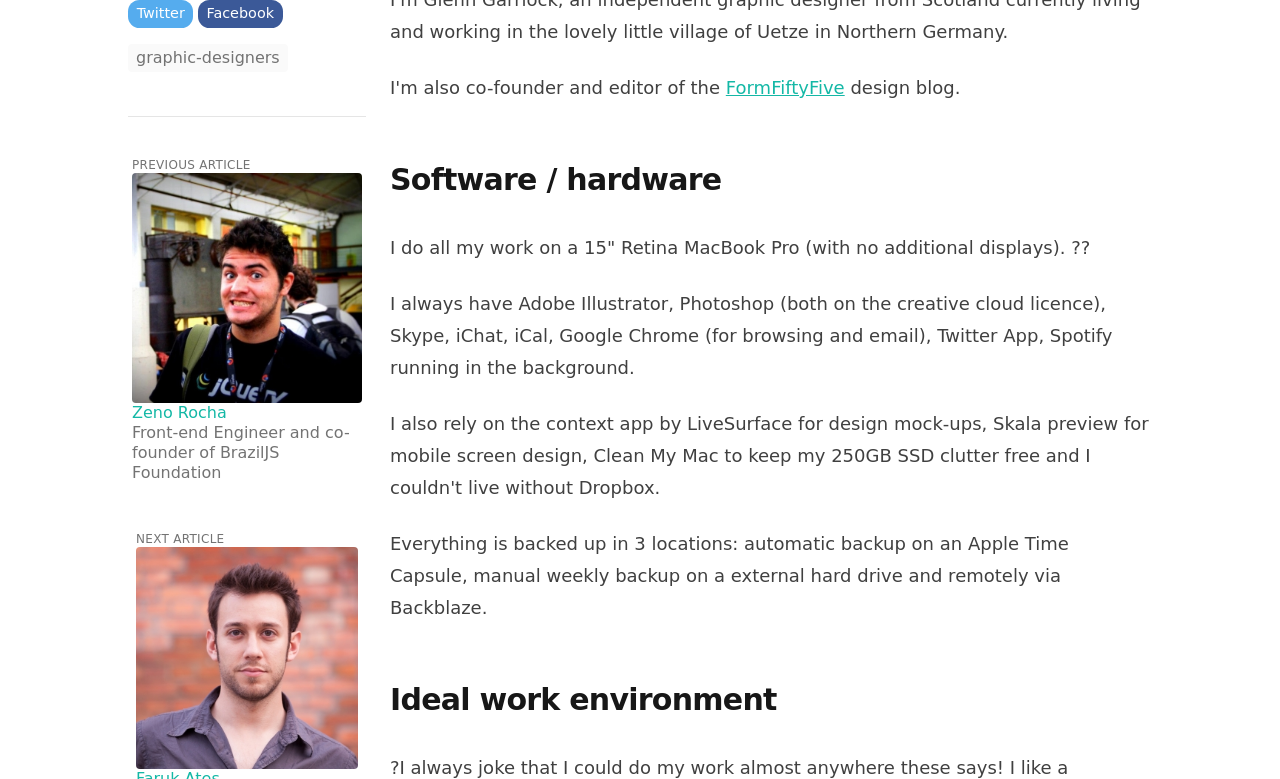Identify the bounding box of the UI element that matches this description: "FormFiftyFive".

[0.567, 0.099, 0.66, 0.126]